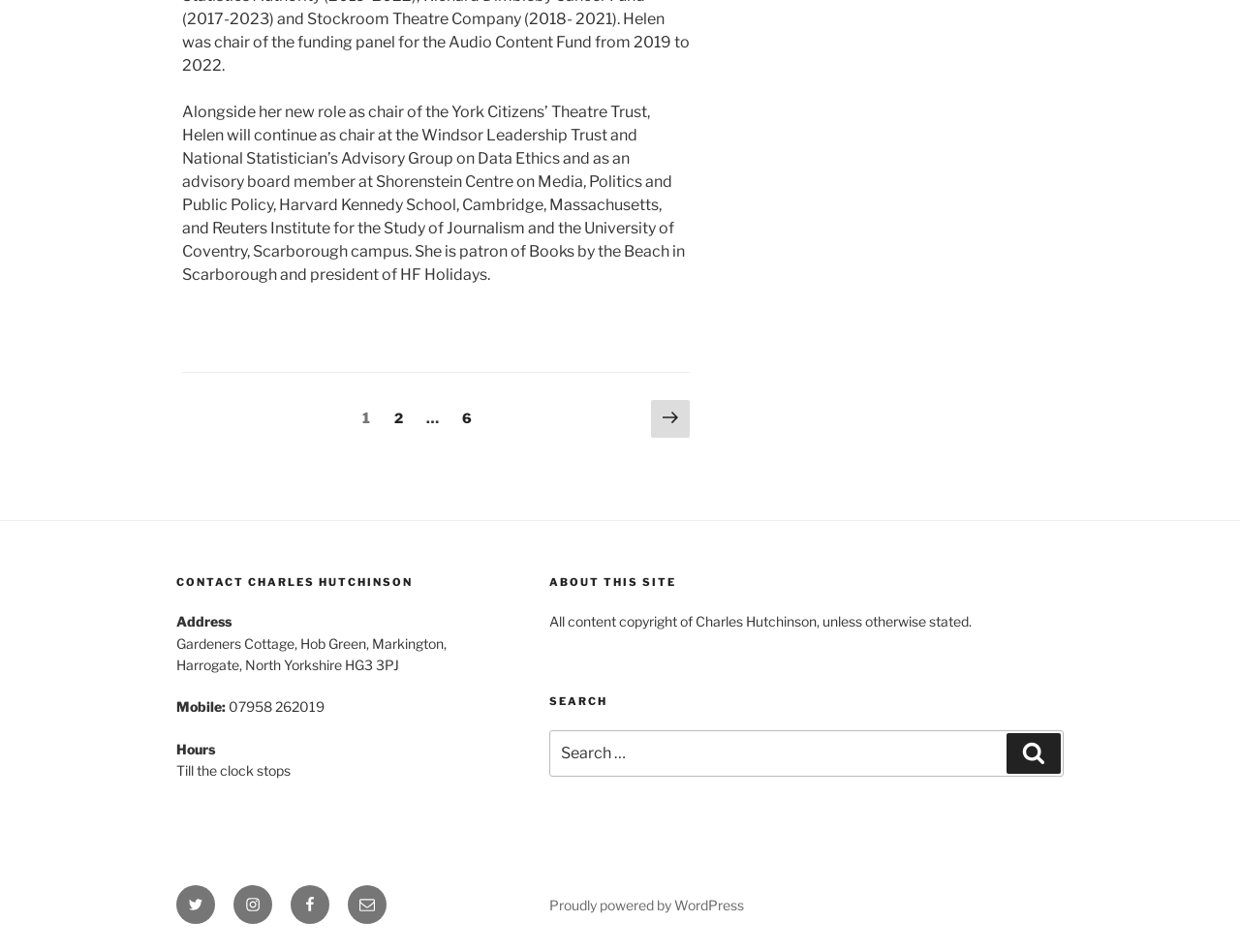Given the webpage screenshot, identify the bounding box of the UI element that matches this description: "Facebook".

[0.234, 0.93, 0.266, 0.971]